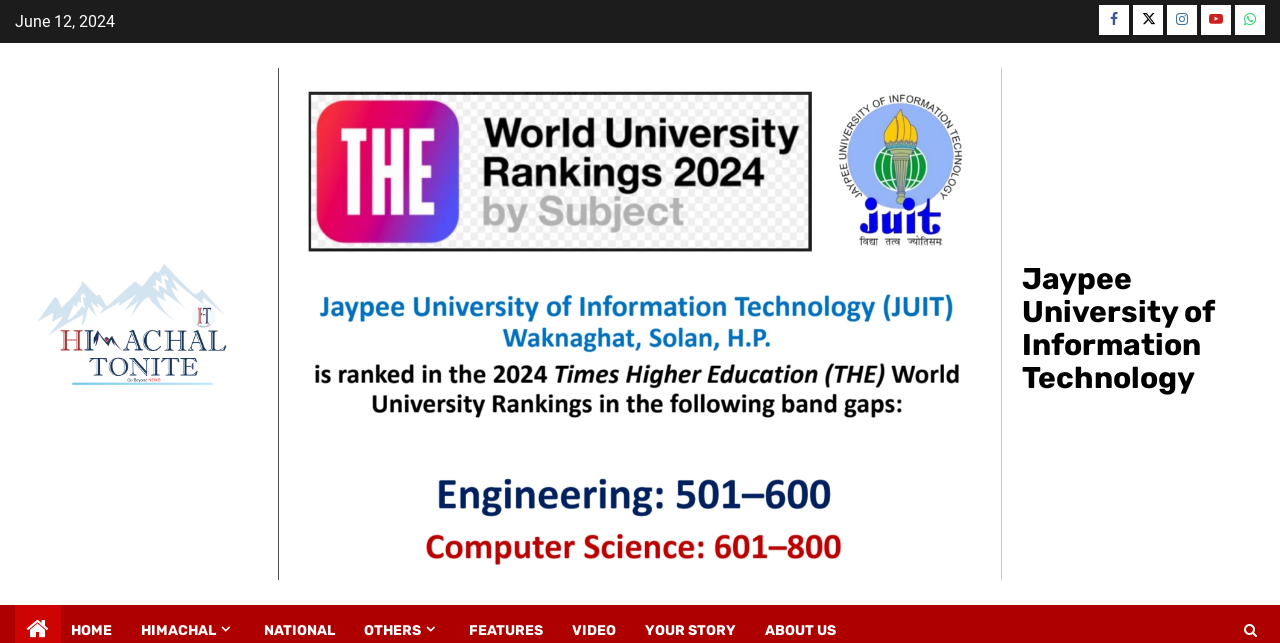Identify the first-level heading on the webpage and generate its text content.

Jawahar Navodaya Vidyalaya Class VI Entrance Exam on November 7